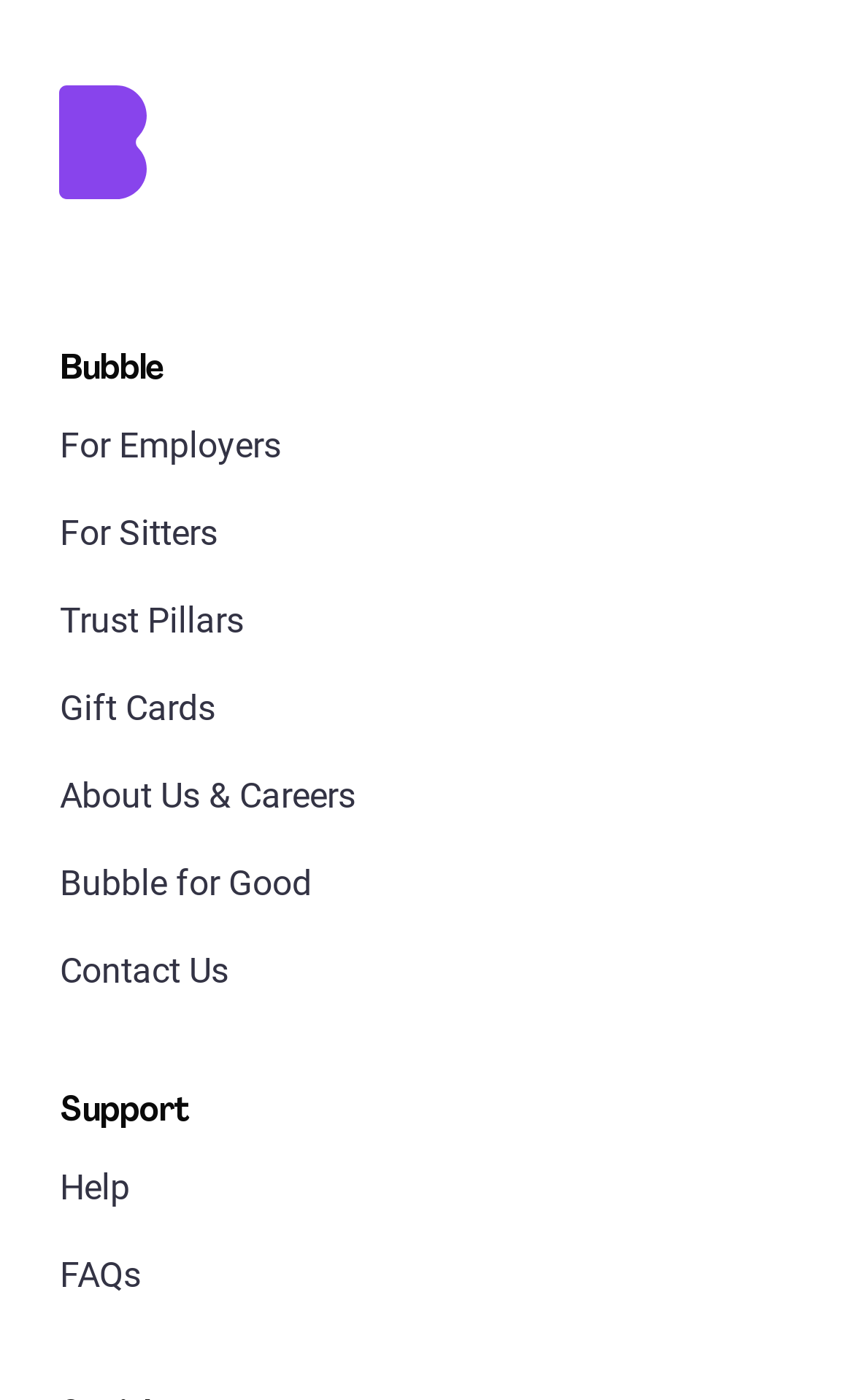Use a single word or phrase to answer the question:
How many links are there under the 'Support' heading?

2